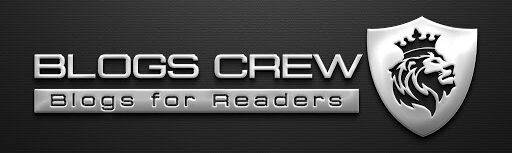Give an elaborate caption for the image.

The image features the logo for "Blogs Crew," prominently displaying the name in striking, modern typography against a sleek black background. Below the main title, the tagline "Blogs for Readers" emphasizes the platform's focus on delivering engaging and informative content. Accompanying the text is a stylized shield emblem, embellished with a lion's head crowned with a regal crown, symbolizing strength and authority. This logo encapsulates the essence of the platform—providing high-quality content for discerning readers, all while evoking a sense of community and professionalism in the blogging sphere.